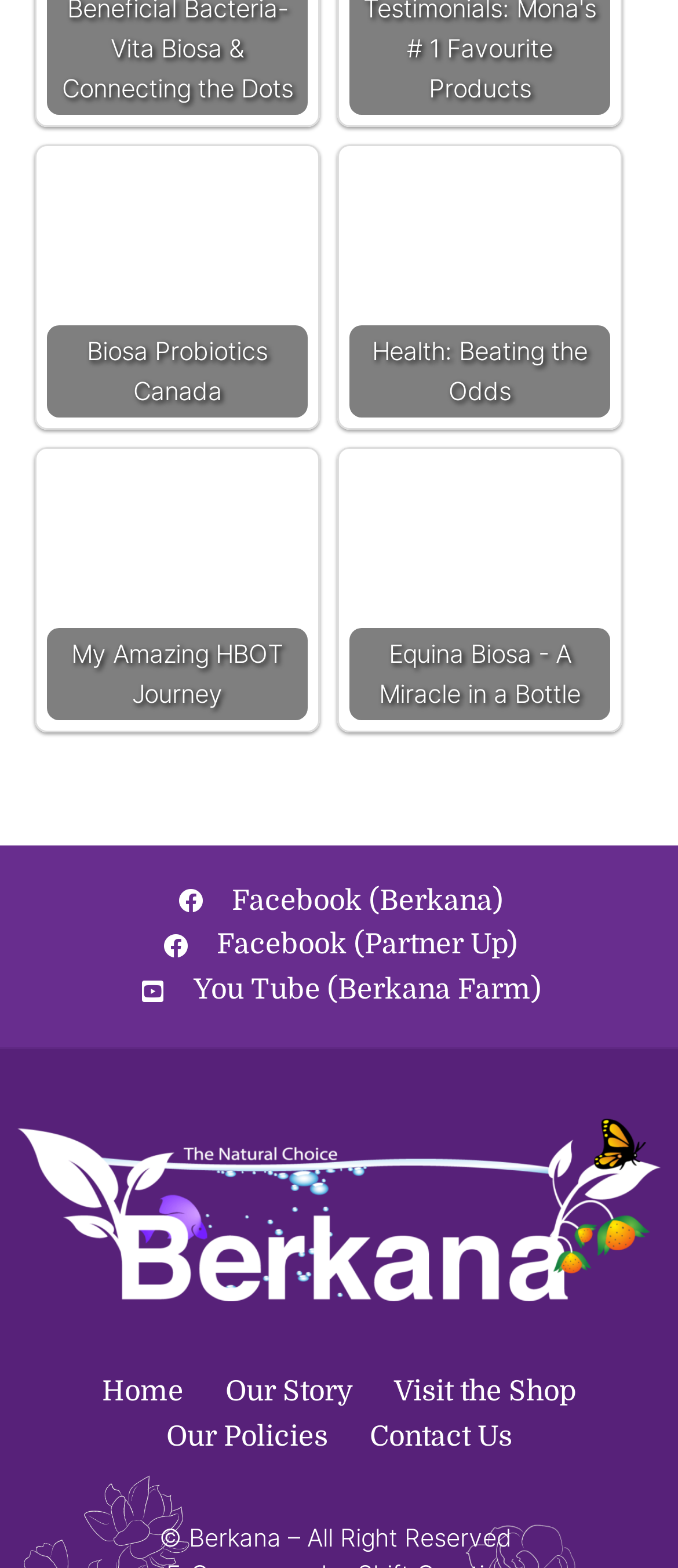Bounding box coordinates are specified in the format (top-left x, top-left y, bottom-right x, bottom-right y). All values are floating point numbers bounded between 0 and 1. Please provide the bounding box coordinate of the region this sentence describes: My Amazing HBOT Journey

[0.069, 0.292, 0.454, 0.459]